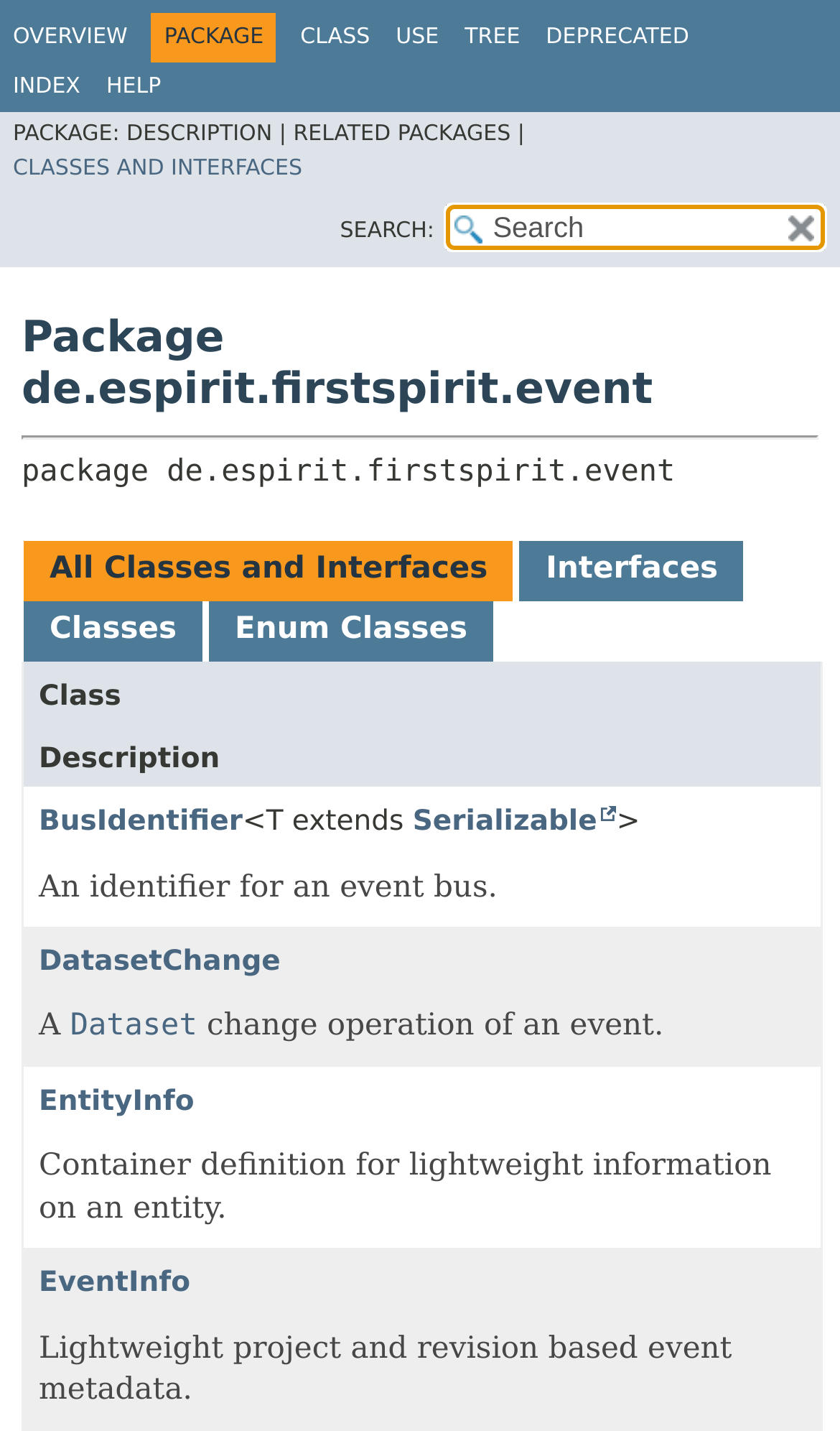Could you specify the bounding box coordinates for the clickable section to complete the following instruction: "go to deprecated"?

[0.65, 0.018, 0.82, 0.035]